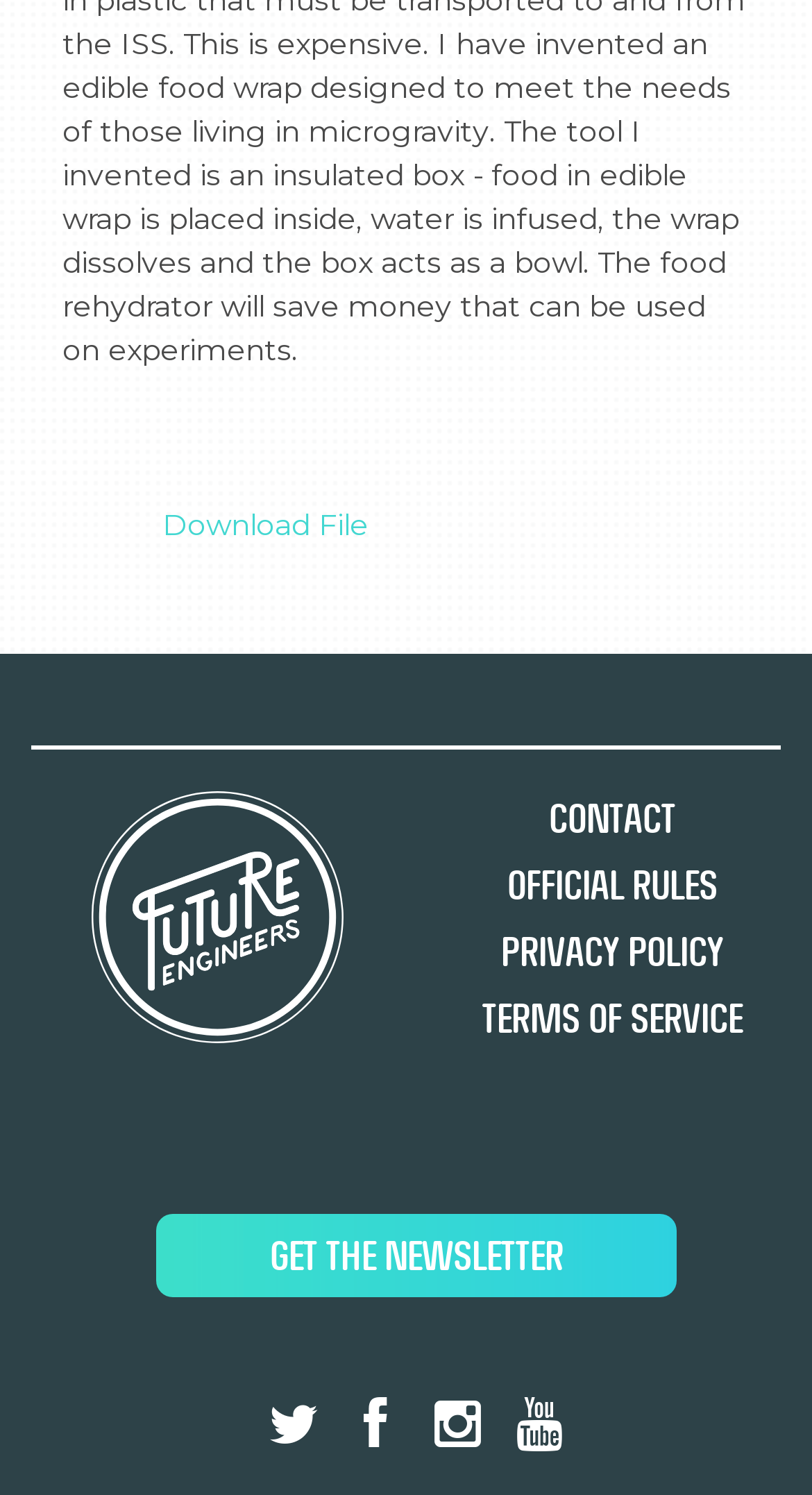What is the purpose of the 'GET THE NEWSLETTER' link?
Relying on the image, give a concise answer in one word or a brief phrase.

To subscribe to a newsletter